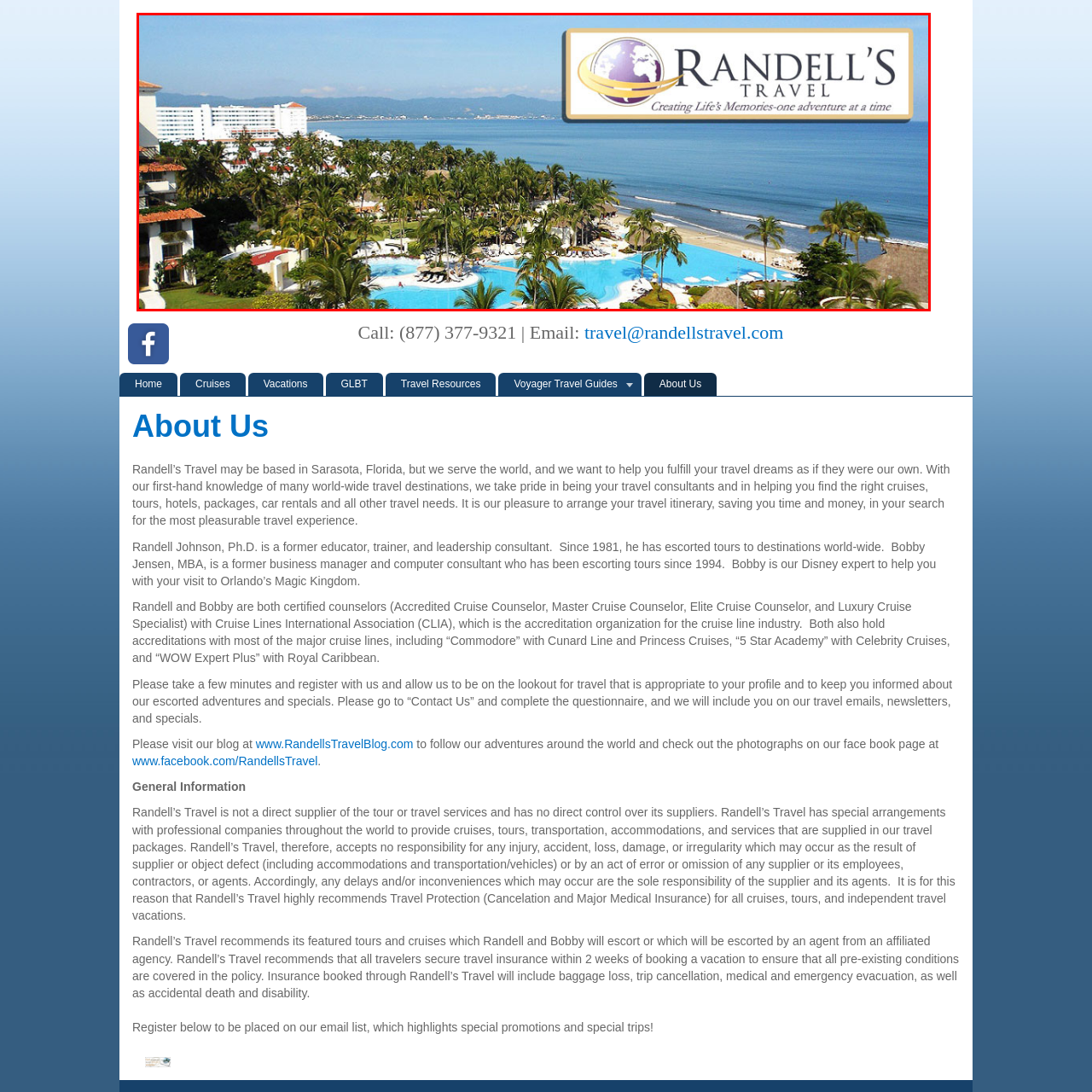Inspect the section highlighted in the red box, What type of trees surround the pool area? 
Answer using a single word or phrase.

Palm trees